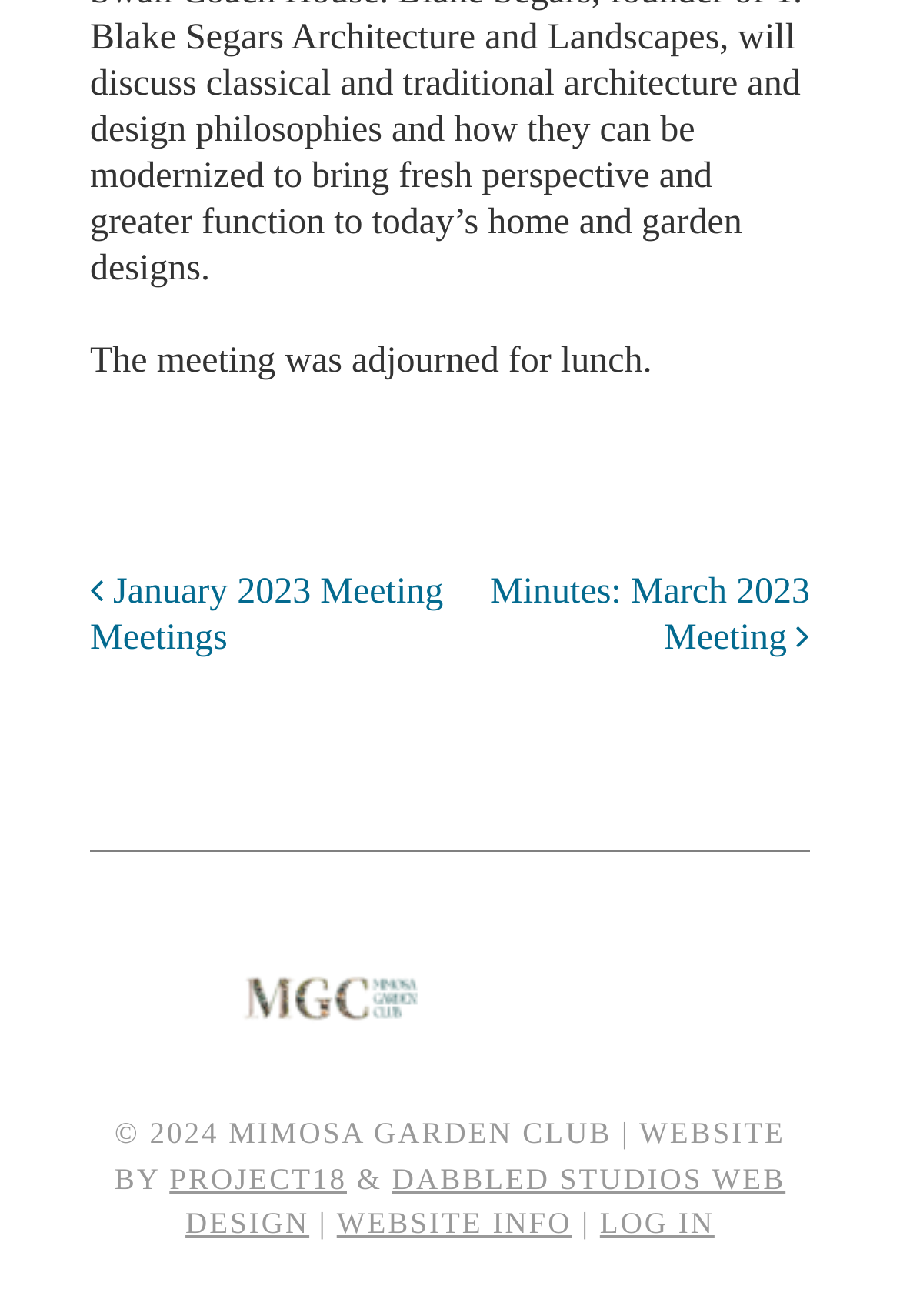Using the webpage screenshot, locate the HTML element that fits the following description and provide its bounding box: "Project18".

[0.188, 0.882, 0.385, 0.908]